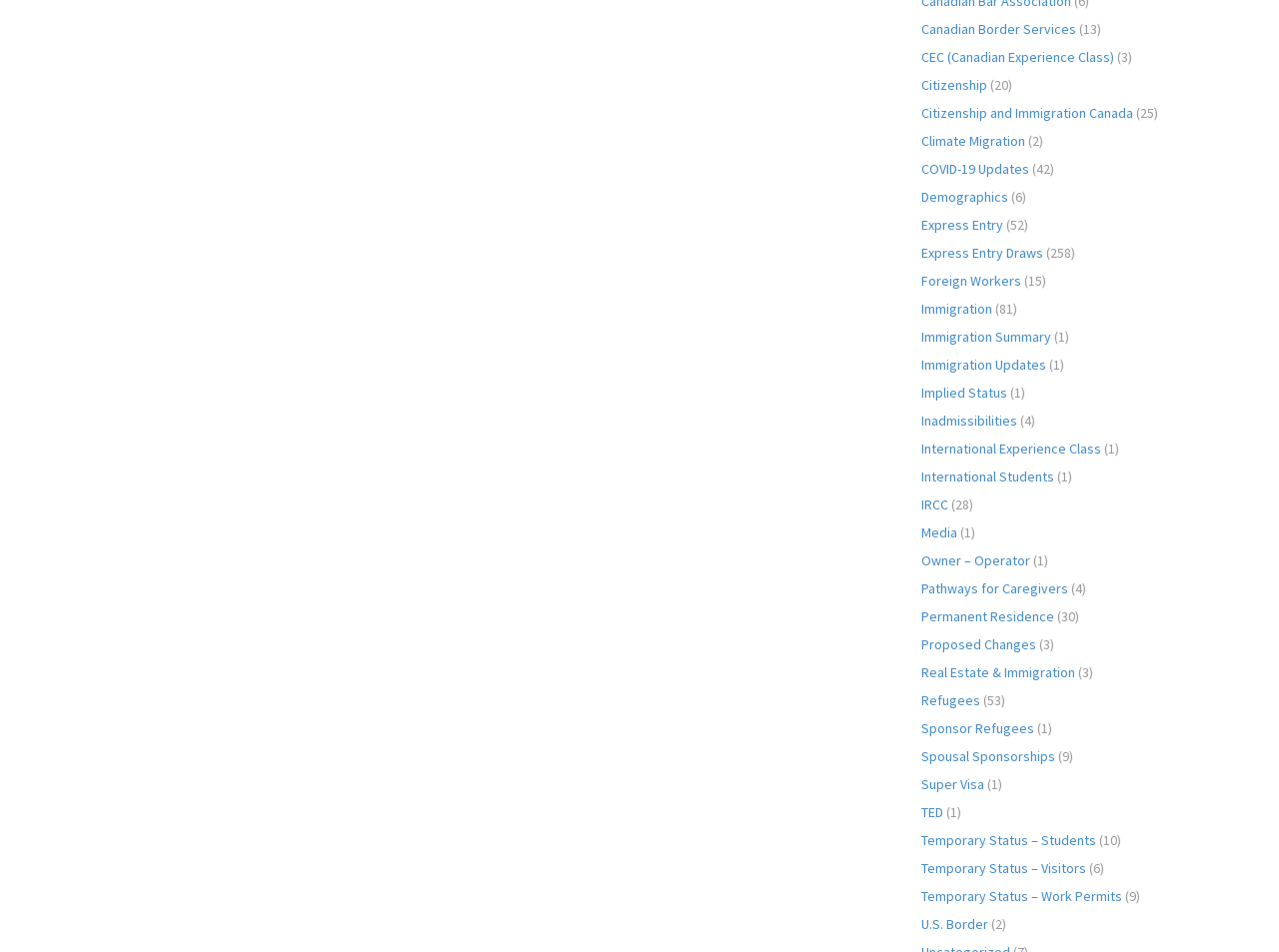Please specify the bounding box coordinates of the region to click in order to perform the following instruction: "Click on Canadian Border Services".

[0.72, 0.021, 0.842, 0.04]